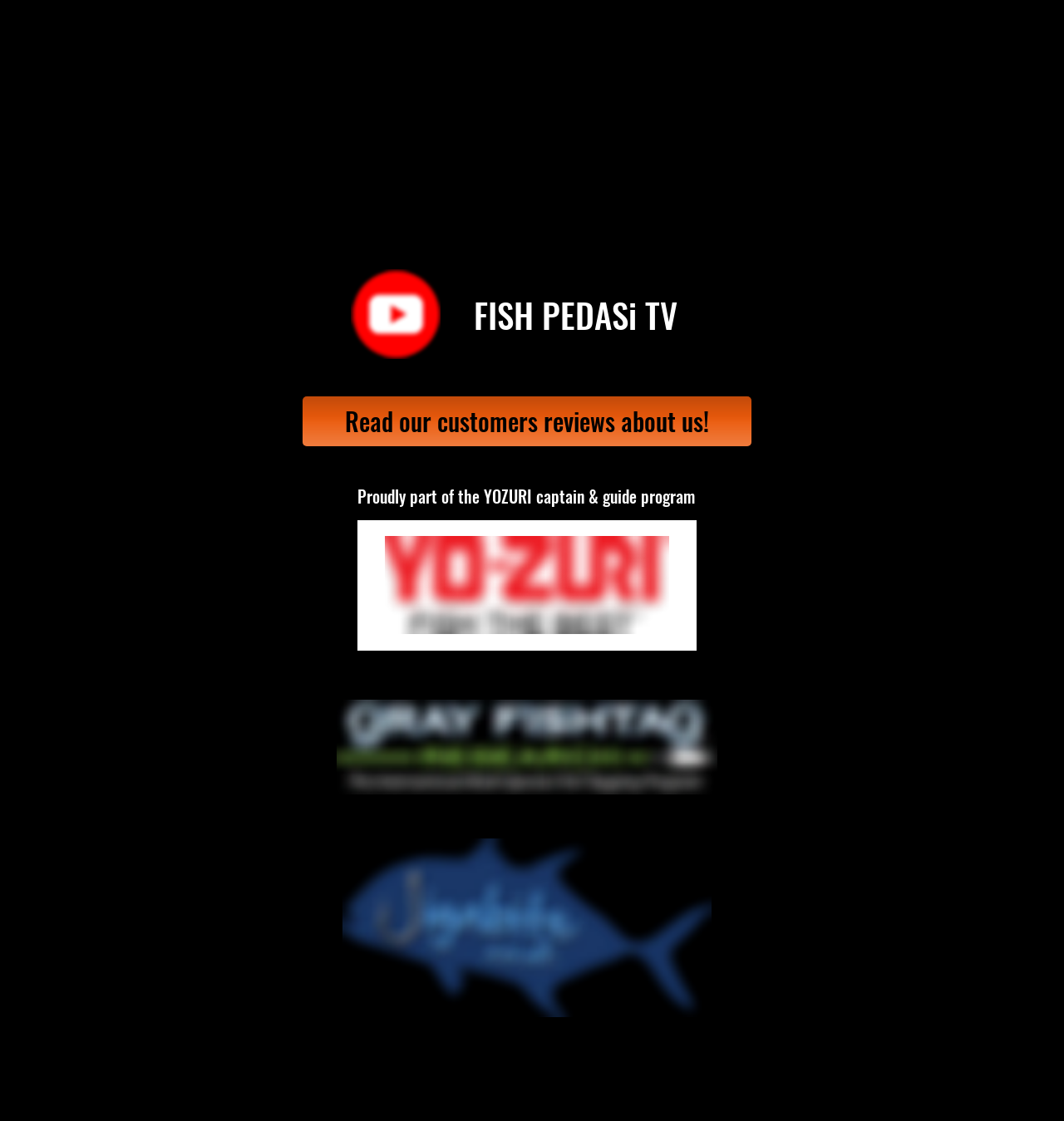Extract the bounding box coordinates of the UI element described: "WhatsApp". Provide the coordinates in the format [left, top, right, bottom] with values ranging from 0 to 1.

[0.634, 0.933, 0.714, 0.955]